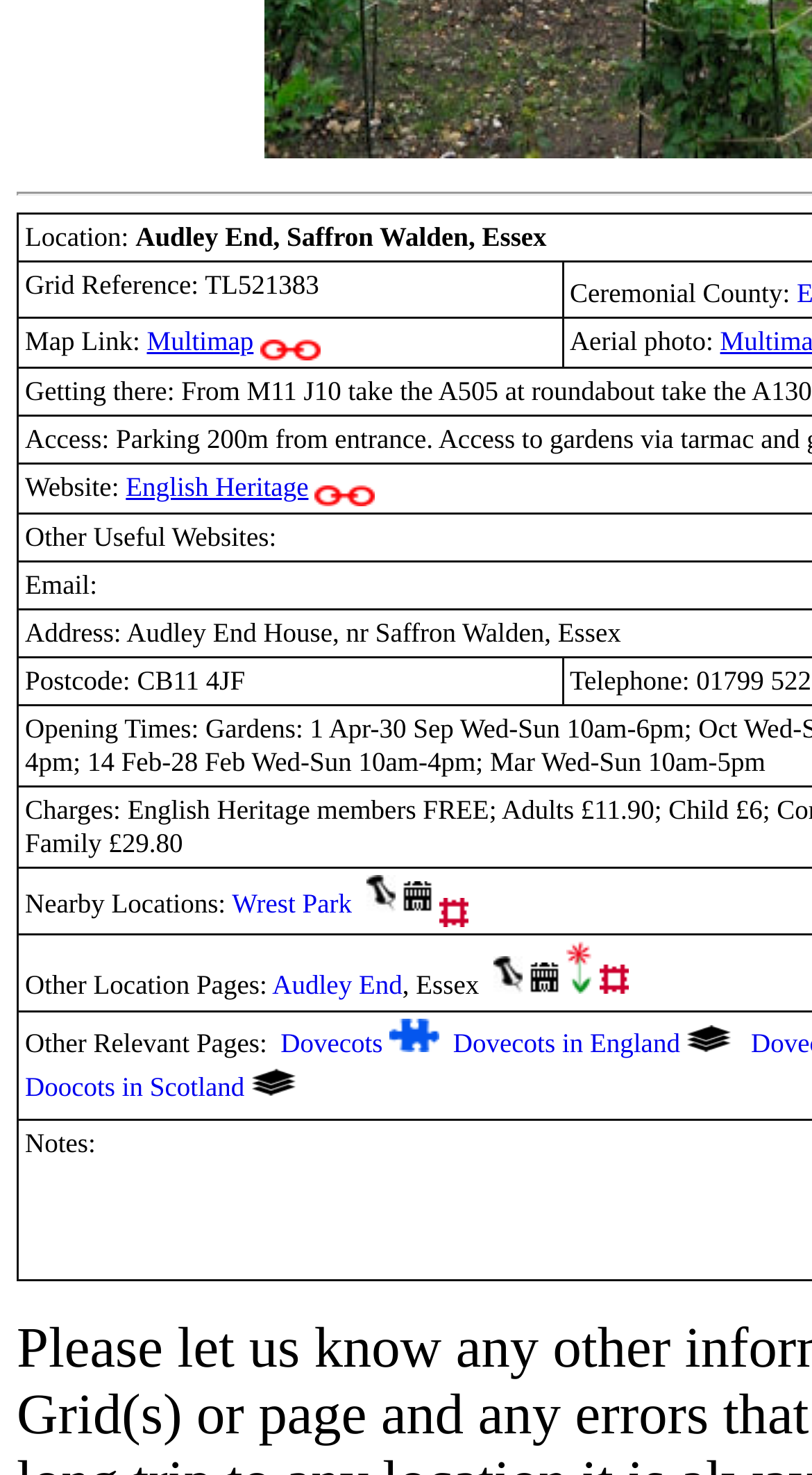Please identify the bounding box coordinates of the element's region that I should click in order to complete the following instruction: "Click the link to send an email to stevenfan165@126.com". The bounding box coordinates consist of four float numbers between 0 and 1, i.e., [left, top, right, bottom].

None